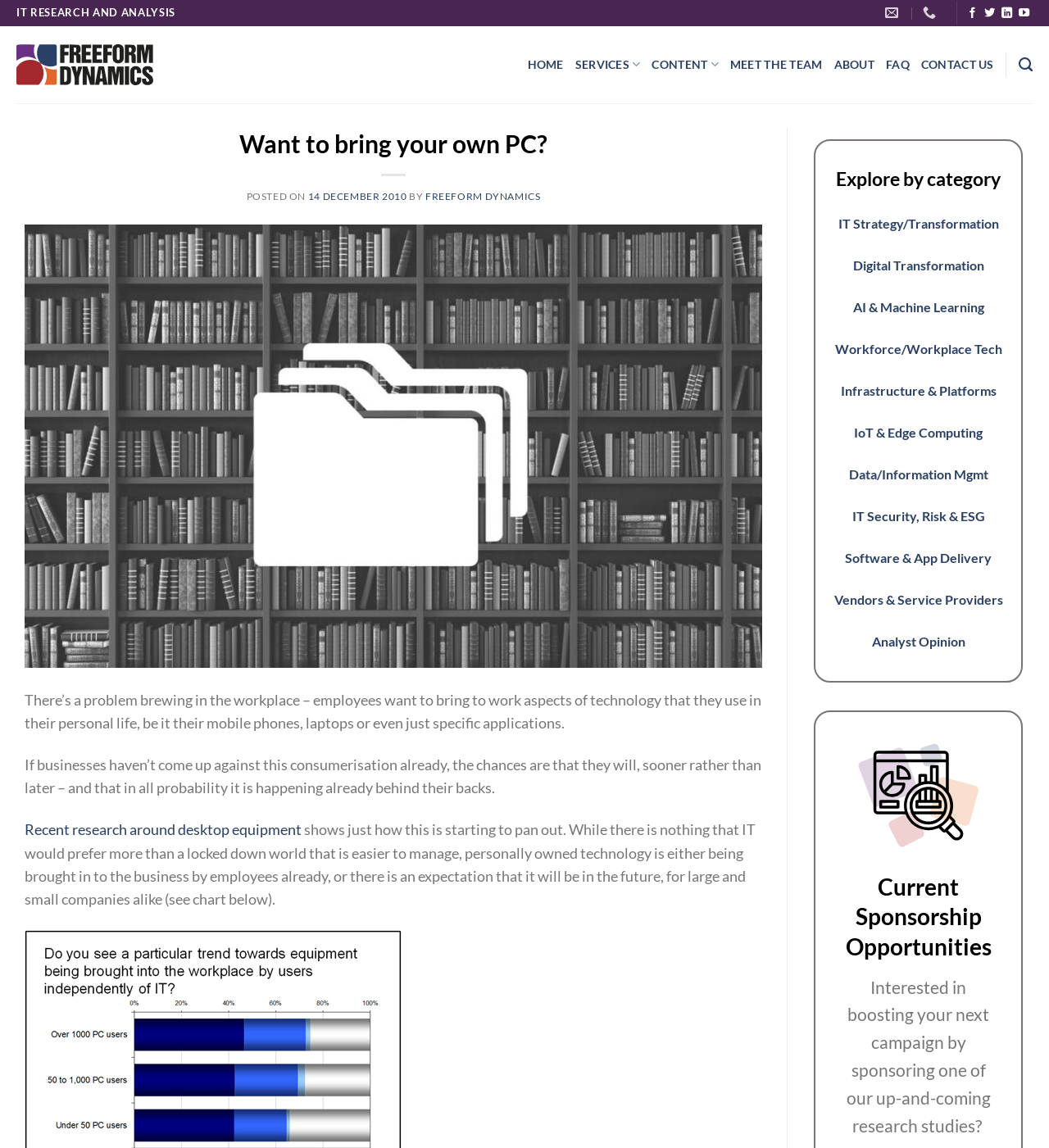Identify the bounding box coordinates for the region of the element that should be clicked to carry out the instruction: "Go to top". The bounding box coordinates should be four float numbers between 0 and 1, i.e., [left, top, right, bottom].

[0.949, 0.878, 0.983, 0.908]